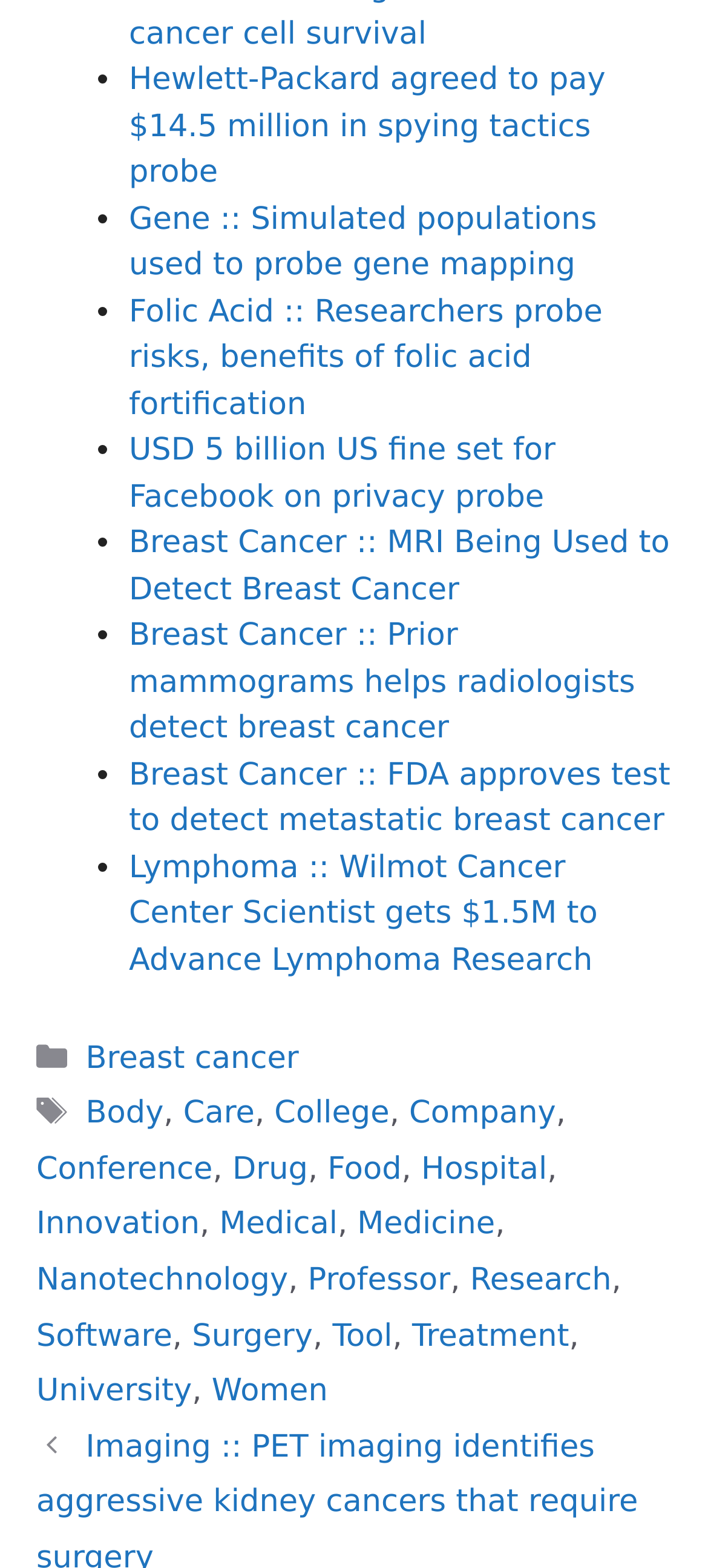Please identify the bounding box coordinates of the area that needs to be clicked to fulfill the following instruction: "Explore the topic of Medical."

[0.31, 0.77, 0.477, 0.793]